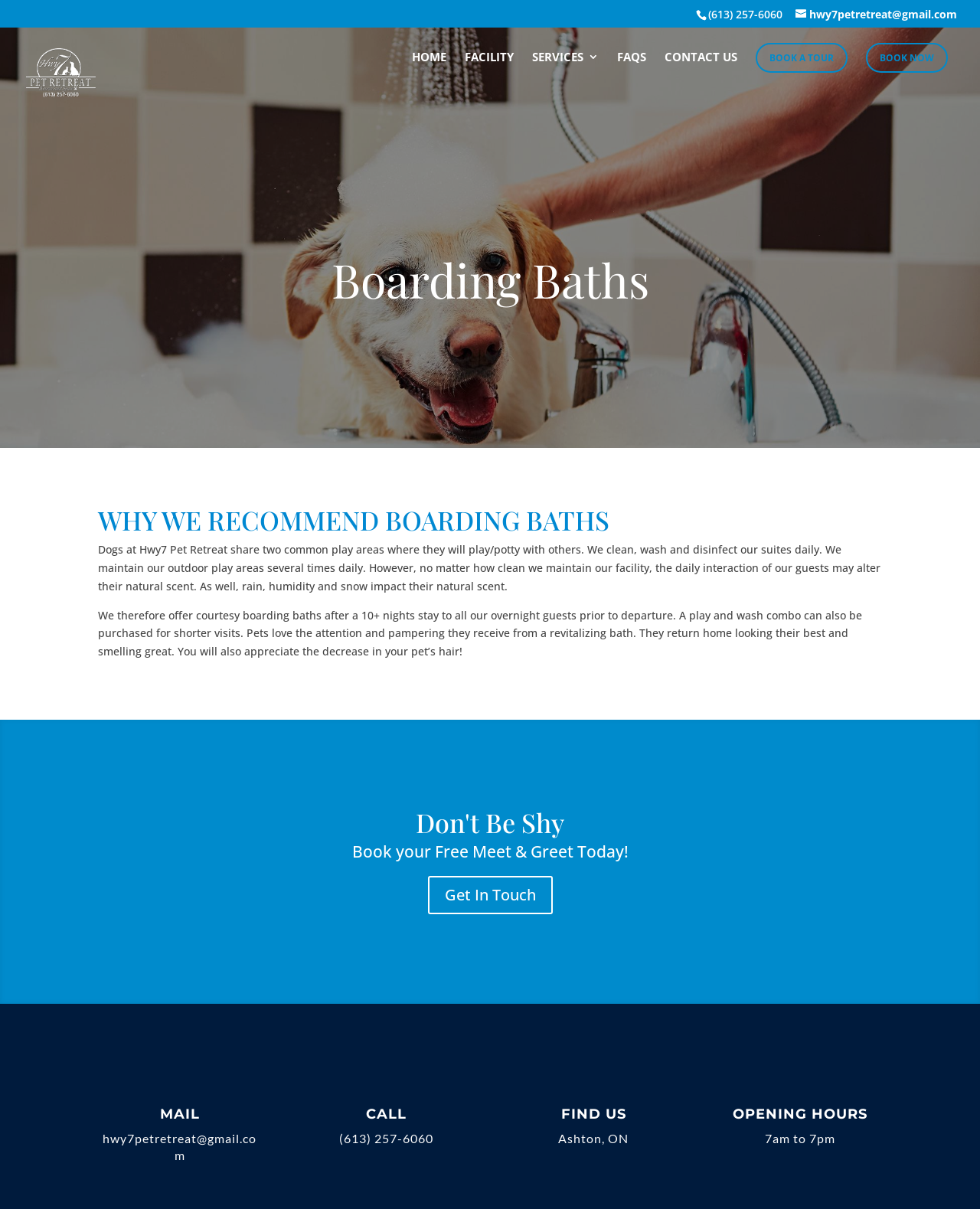Using the element description provided, determine the bounding box coordinates in the format (top-left x, top-left y, bottom-right x, bottom-right y). Ensure that all values are floating point numbers between 0 and 1. Element description: Book a Tour

[0.771, 0.035, 0.865, 0.06]